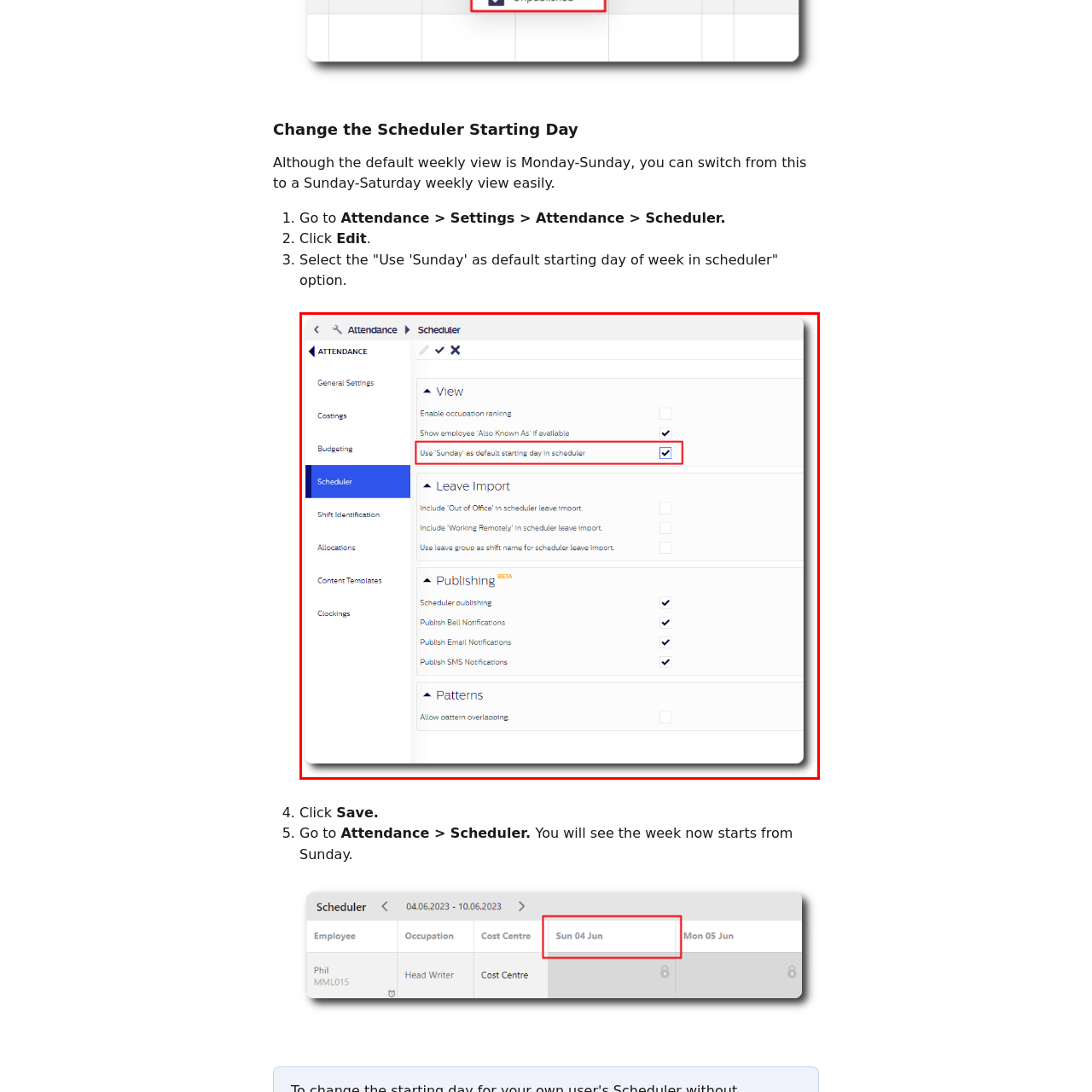Observe the image enclosed by the red border and respond to the subsequent question with a one-word or short phrase:
What type of personnel is this interface designed for?

Administrative personnel